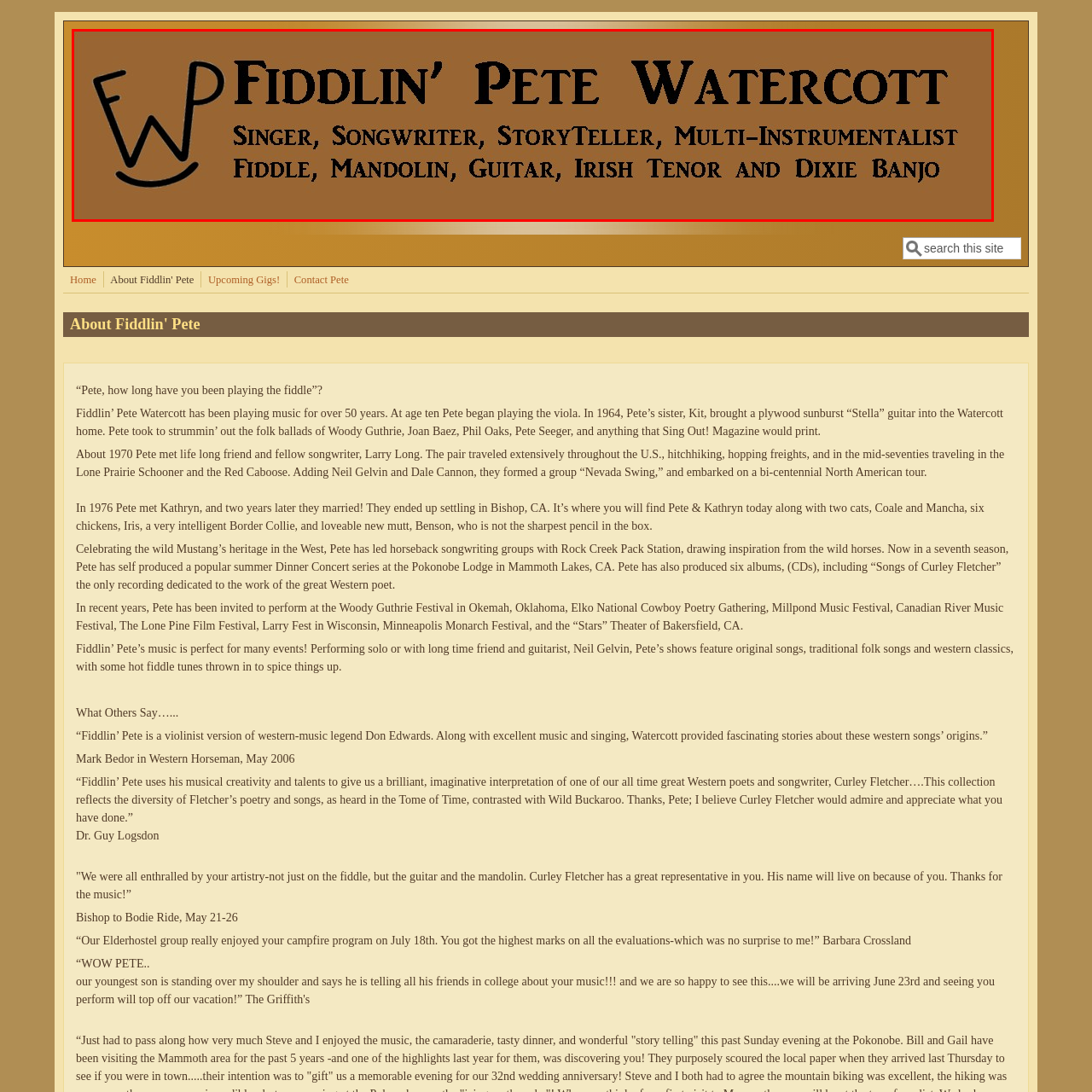What type of music is associated with the background design?
Focus on the image highlighted by the red bounding box and give a comprehensive answer using the details from the image.

The warm, earthy background is described as enhancing the rustic charm associated with folk music and storytelling traditions, indicating that the background design is associated with folk music.